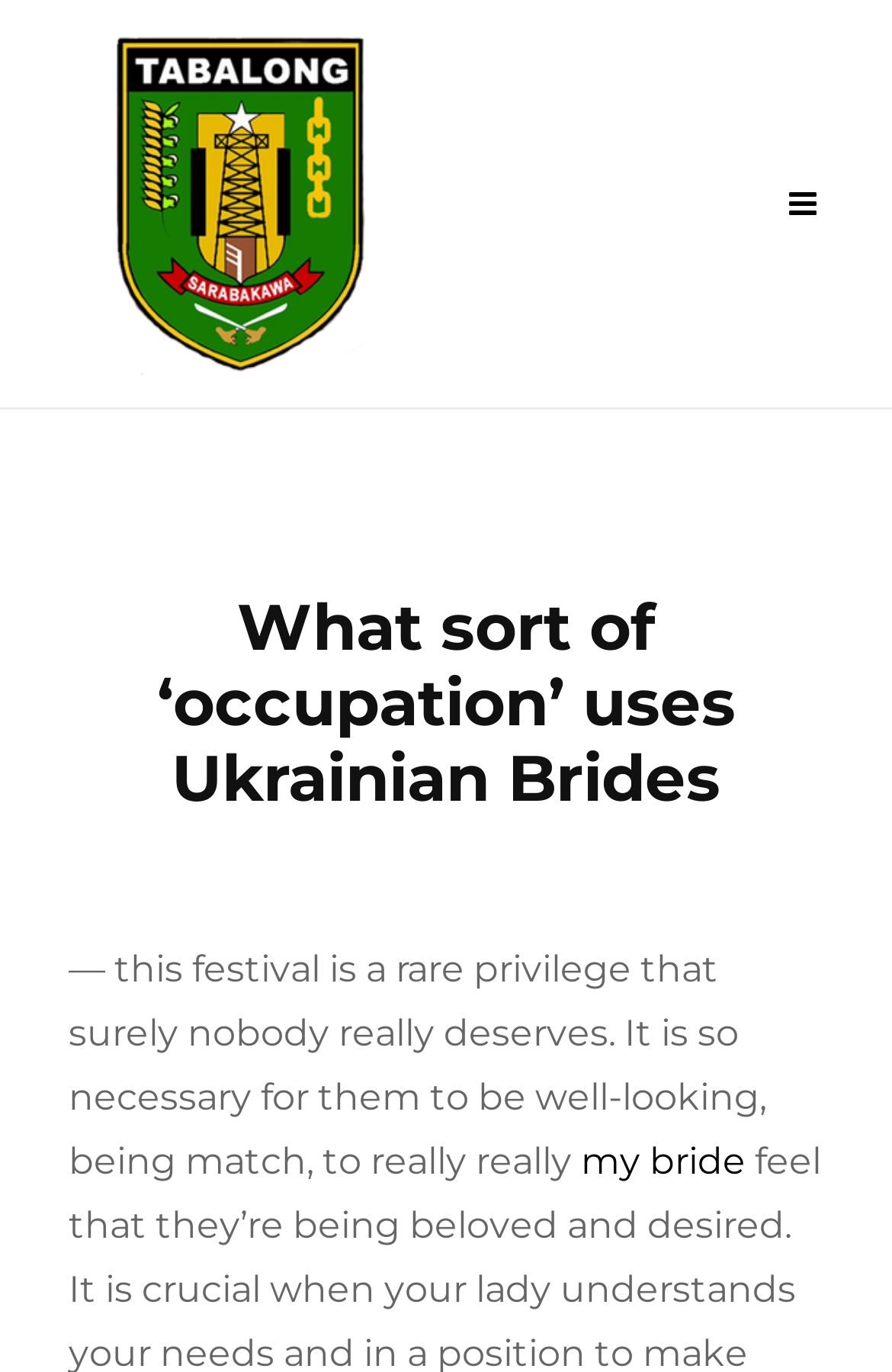Please answer the following question using a single word or phrase: 
What is the logo of the website?

siprotab.tabalongkab.go.id